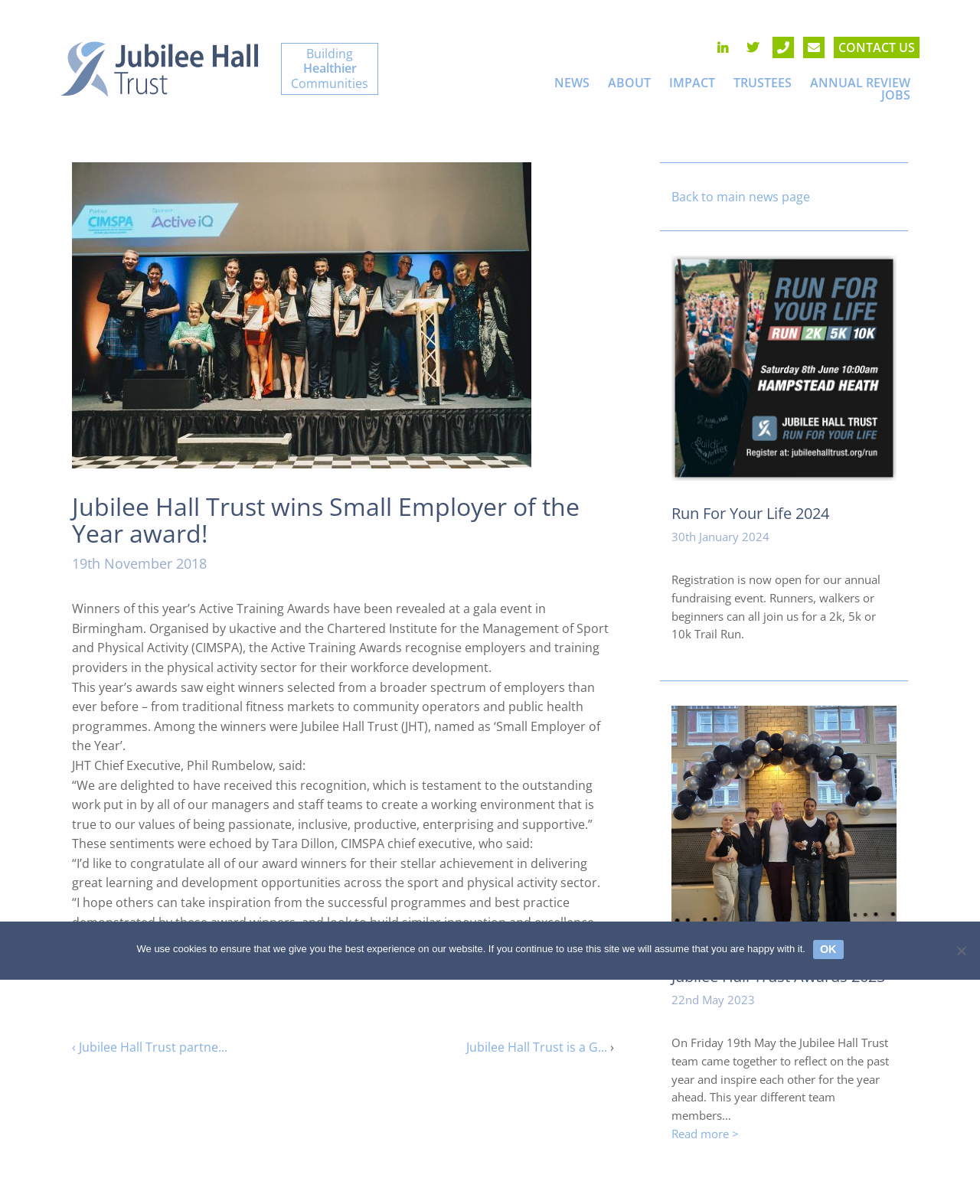Can you determine the bounding box coordinates of the area that needs to be clicked to fulfill the following instruction: "Click the Back to main news page link"?

[0.685, 0.156, 0.827, 0.17]